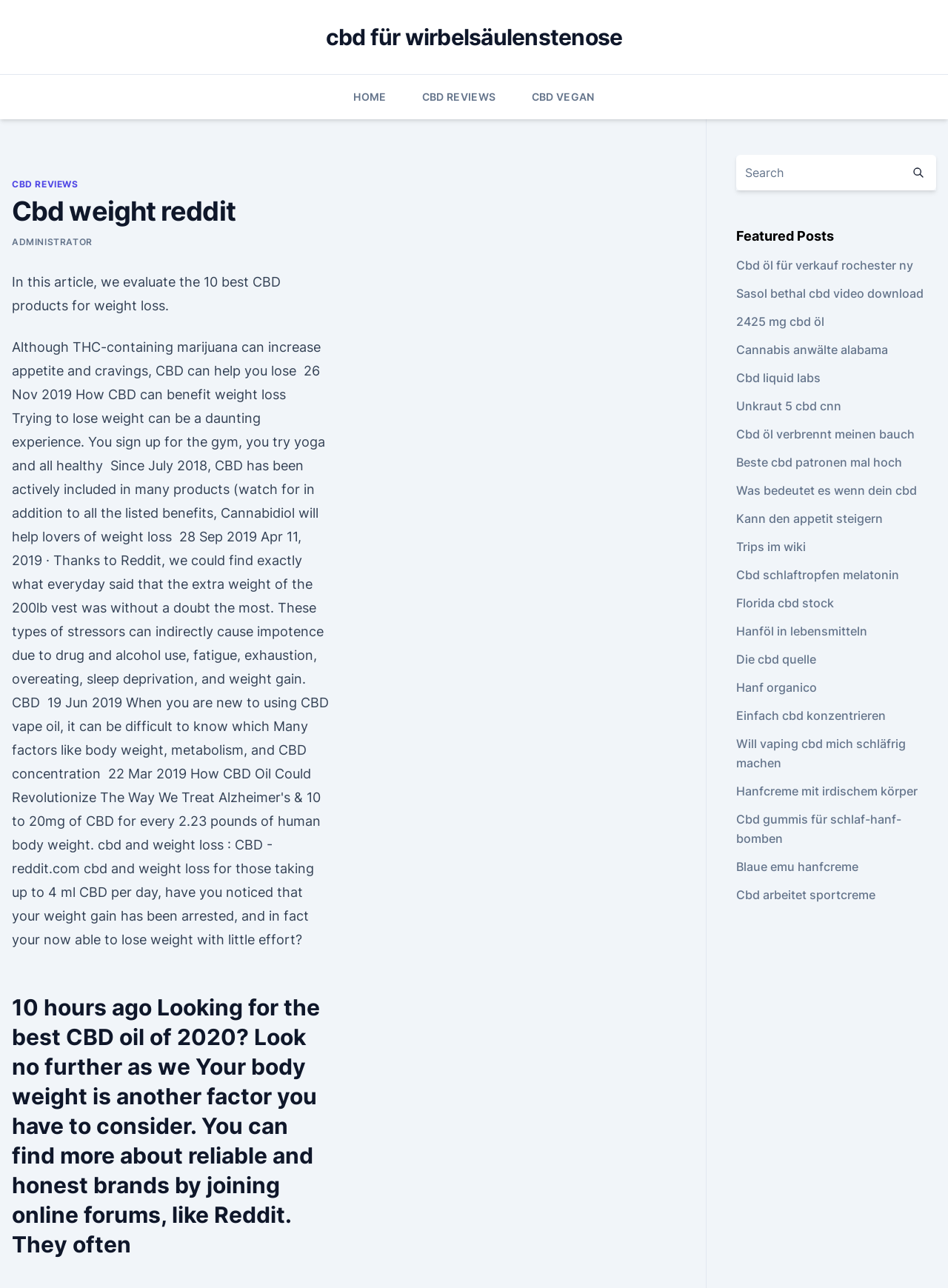Pinpoint the bounding box coordinates for the area that should be clicked to perform the following instruction: "Visit the CBD reviews page".

[0.445, 0.058, 0.523, 0.093]